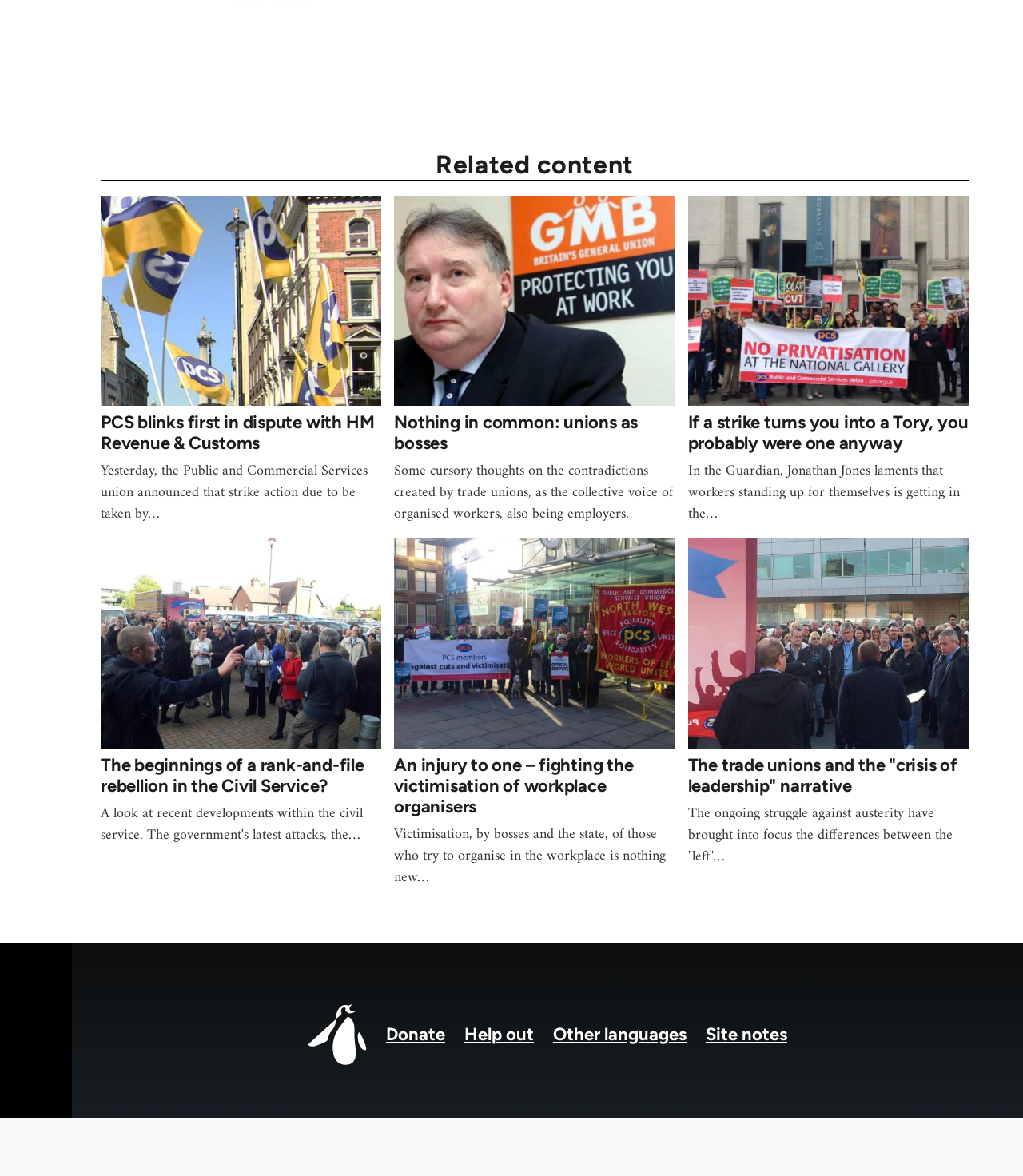Please identify the bounding box coordinates of where to click in order to follow the instruction: "Click on the 'Home' link in the footer menu".

[0.301, 0.854, 0.359, 0.906]